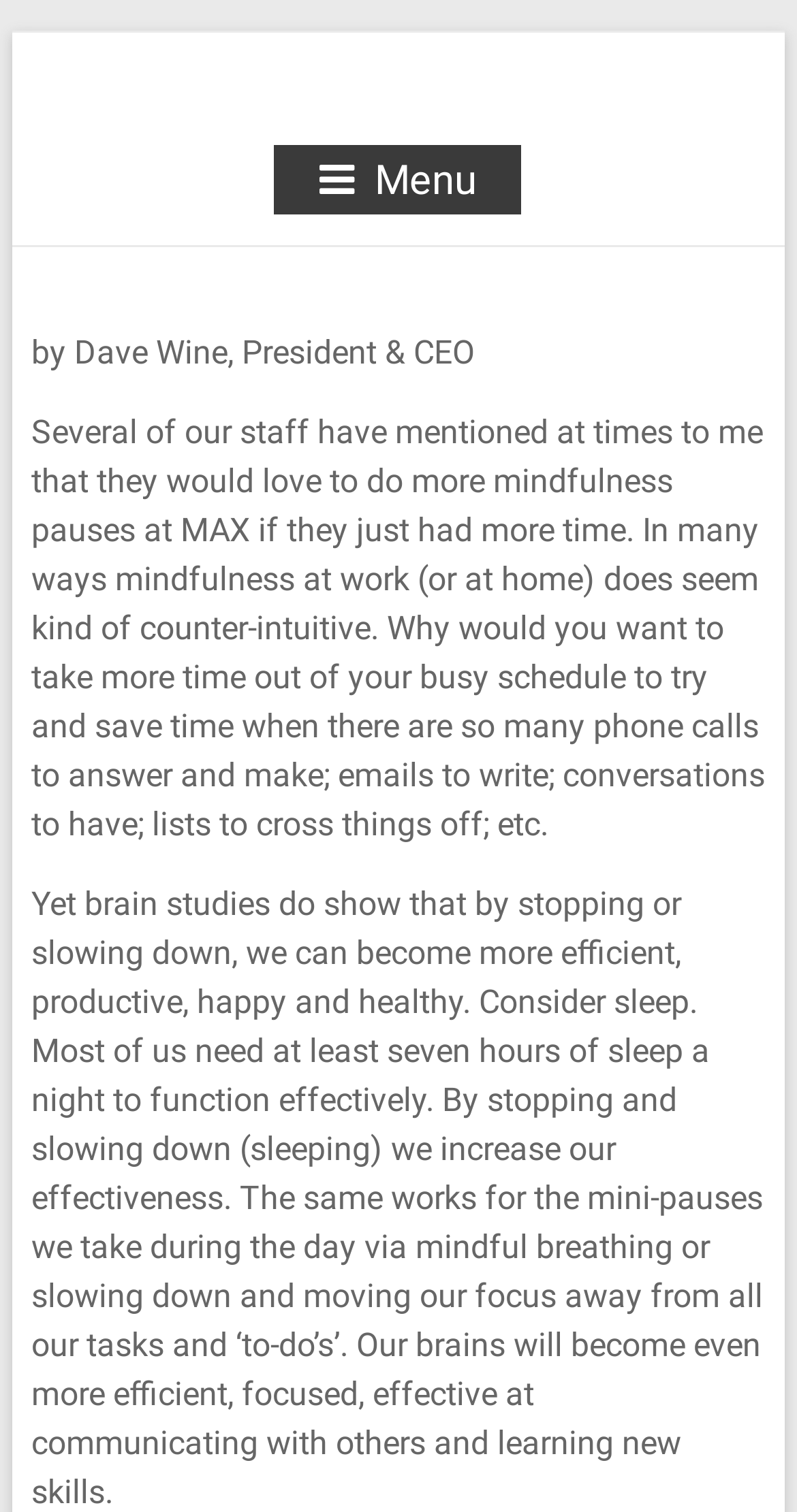Who is the author of the article?
Please provide a single word or phrase as the answer based on the screenshot.

Dave Wine, President & CEO